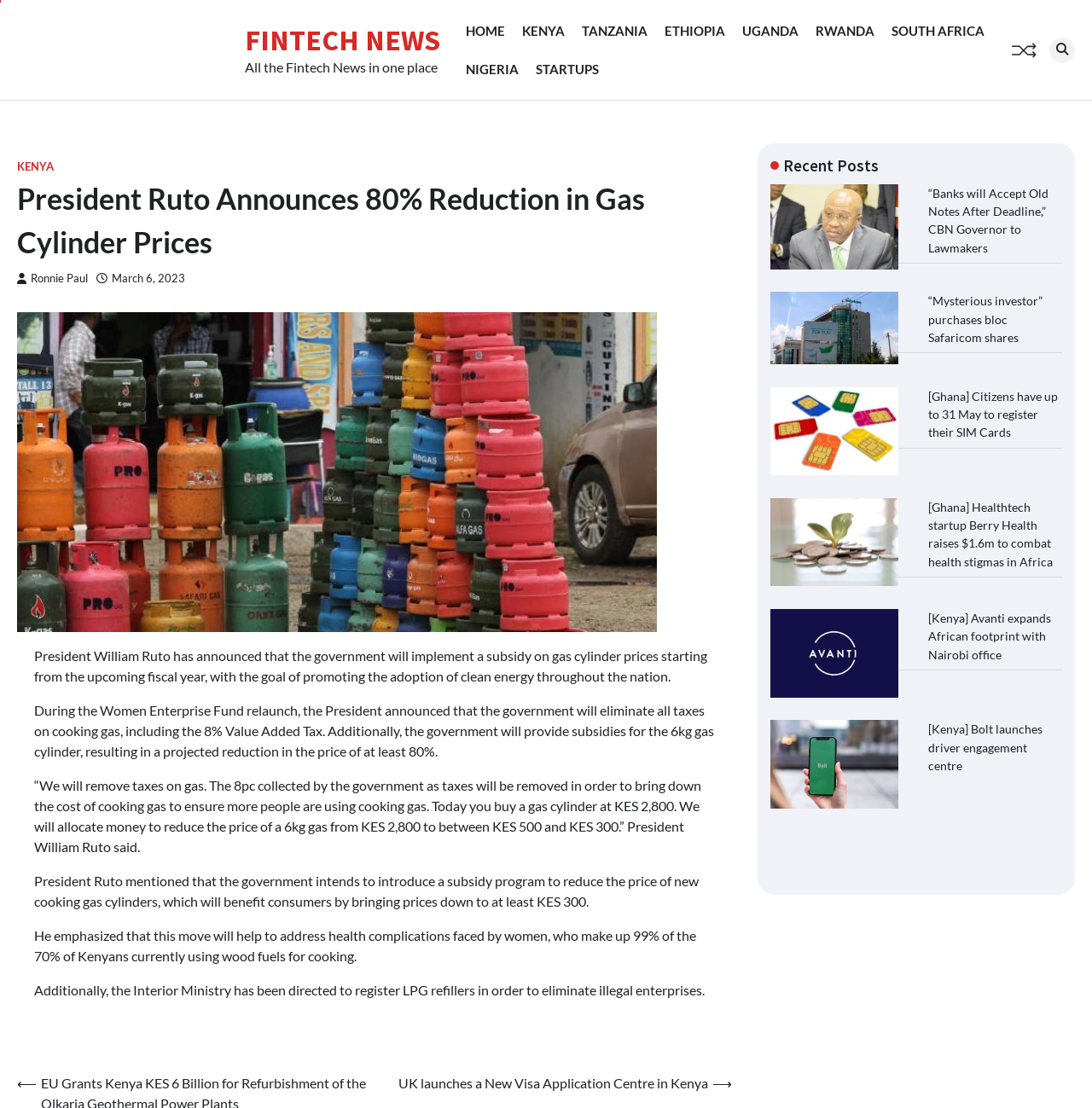Bounding box coordinates must be specified in the format (top-left x, top-left y, bottom-right x, bottom-right y). All values should be floating point numbers between 0 and 1. What are the bounding box coordinates of the UI element described as: Rwanda

[0.747, 0.012, 0.801, 0.044]